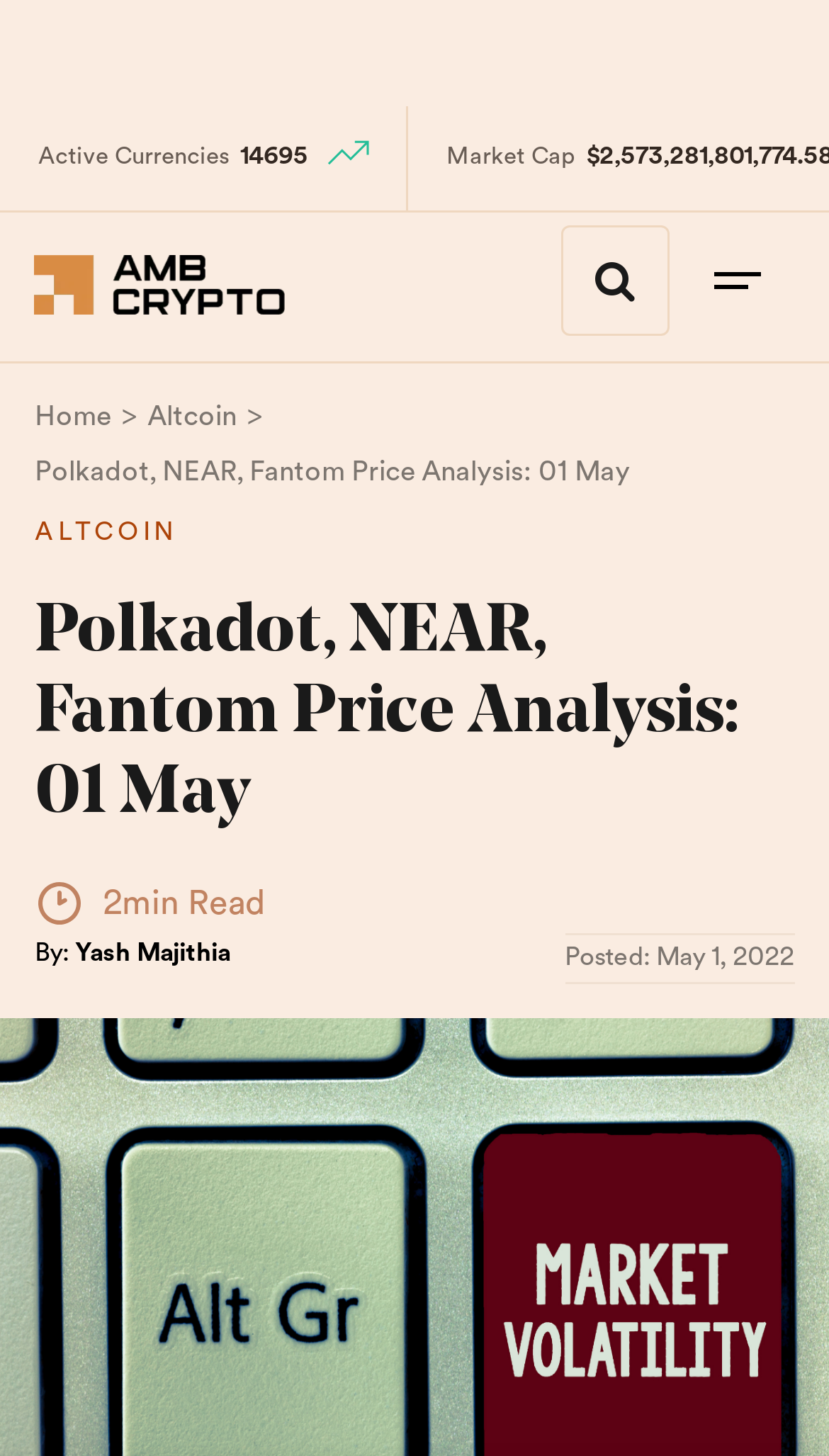Who is the author of the article?
From the image, respond with a single word or phrase.

Yash Majithia